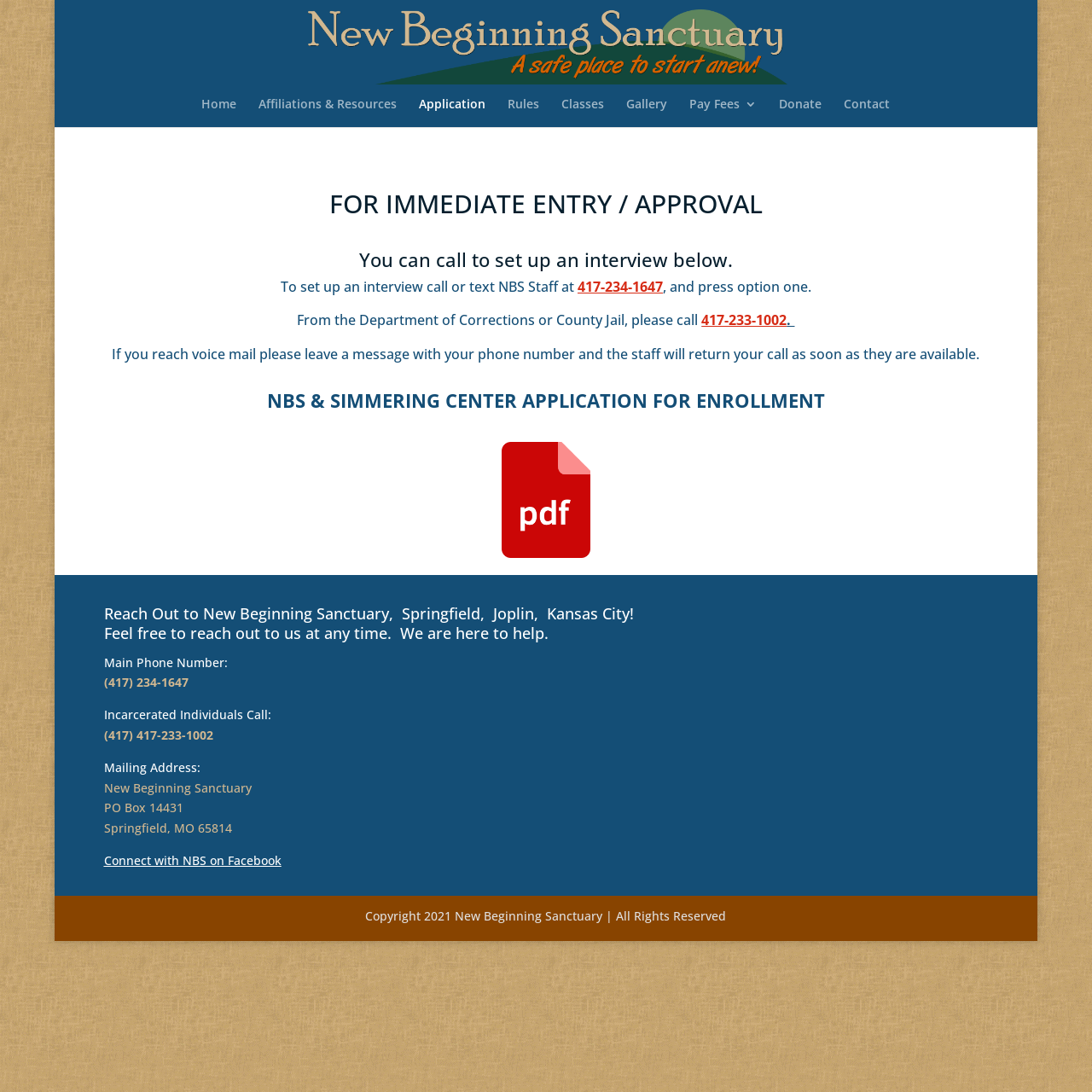Pinpoint the bounding box coordinates of the element you need to click to execute the following instruction: "Click the Home link". The bounding box should be represented by four float numbers between 0 and 1, in the format [left, top, right, bottom].

[0.185, 0.09, 0.217, 0.116]